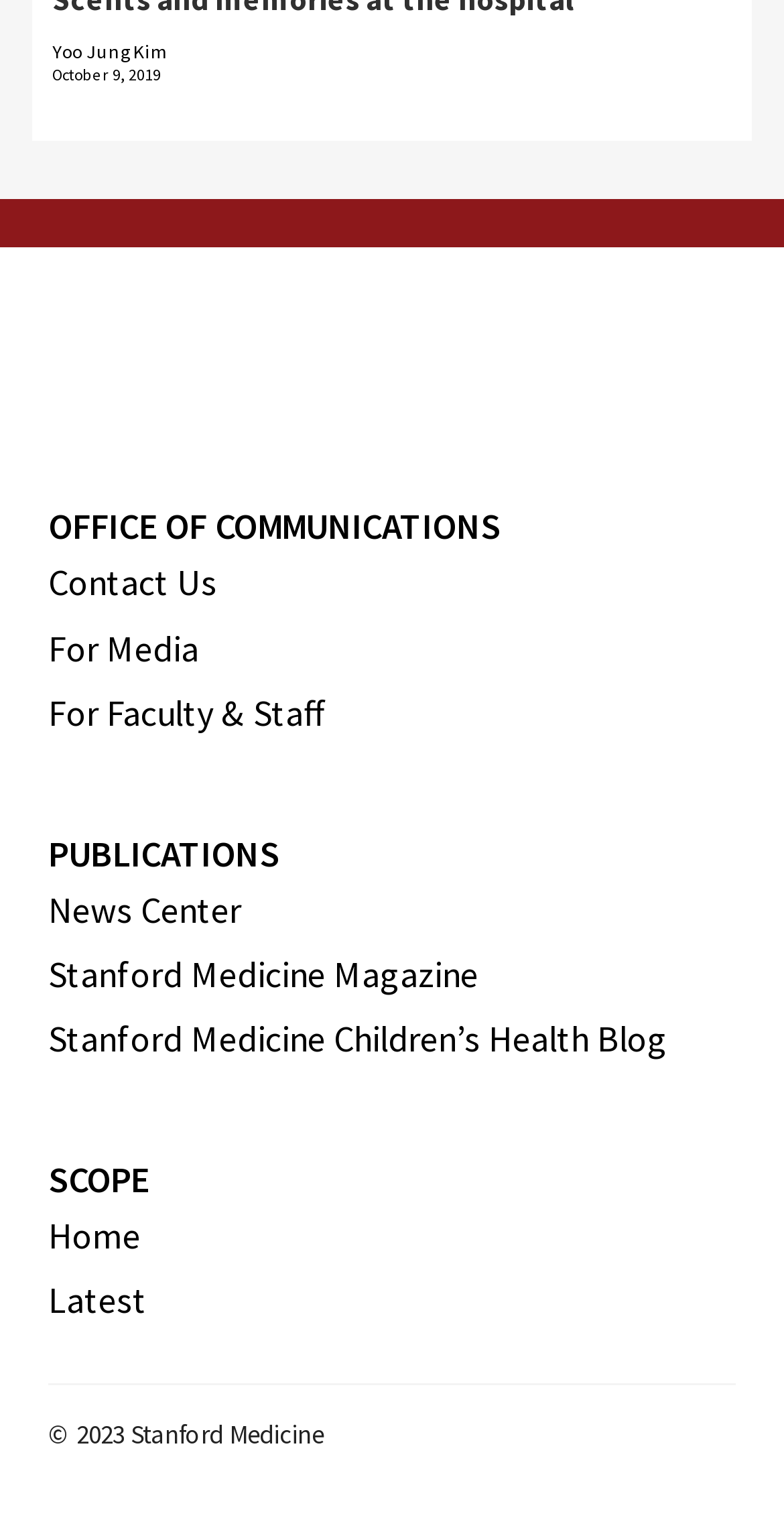Can you specify the bounding box coordinates of the area that needs to be clicked to fulfill the following instruction: "Contact Us"?

[0.062, 0.364, 0.277, 0.394]